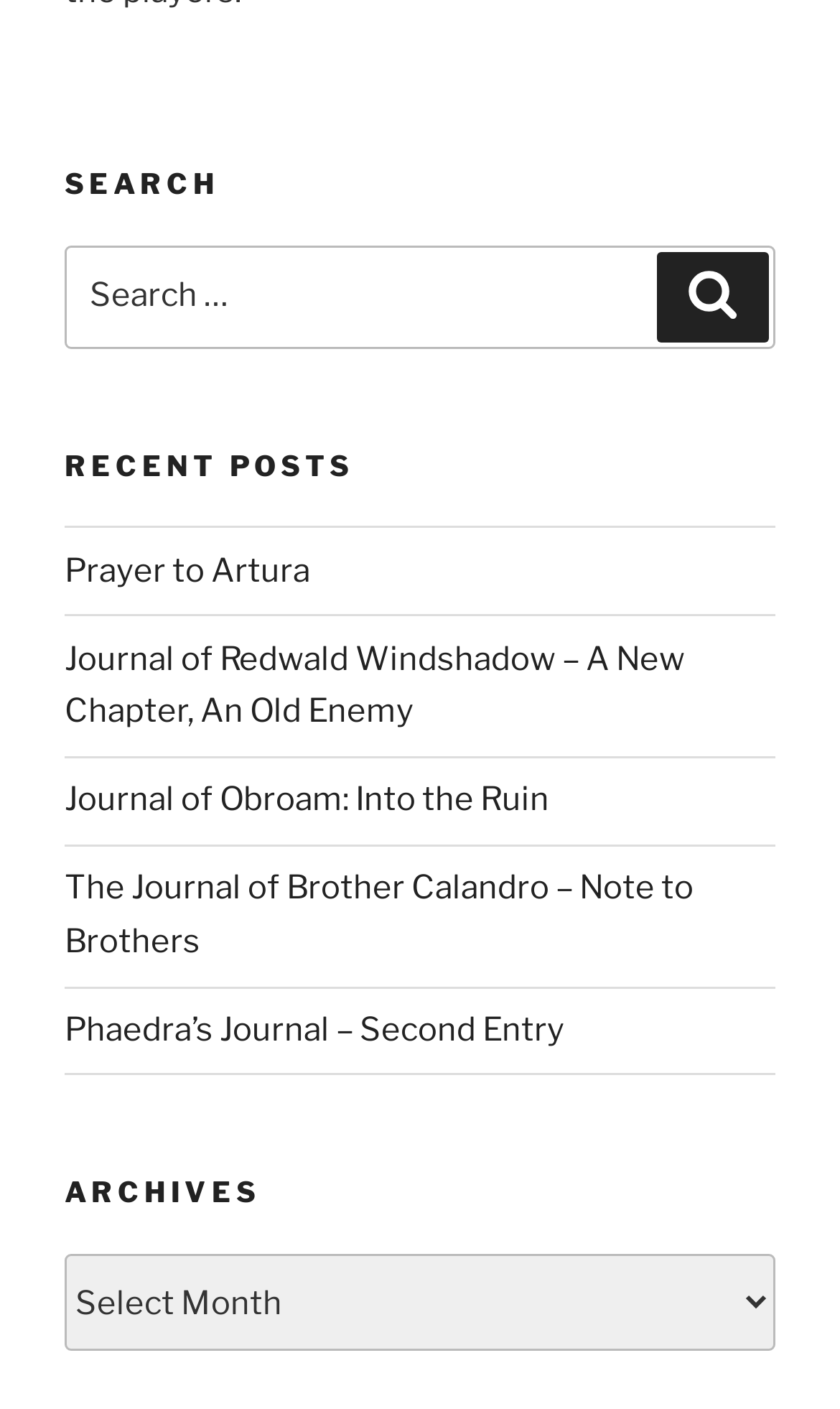Find the bounding box coordinates of the element I should click to carry out the following instruction: "Read the post 'Prayer to Artura'".

[0.077, 0.391, 0.369, 0.419]